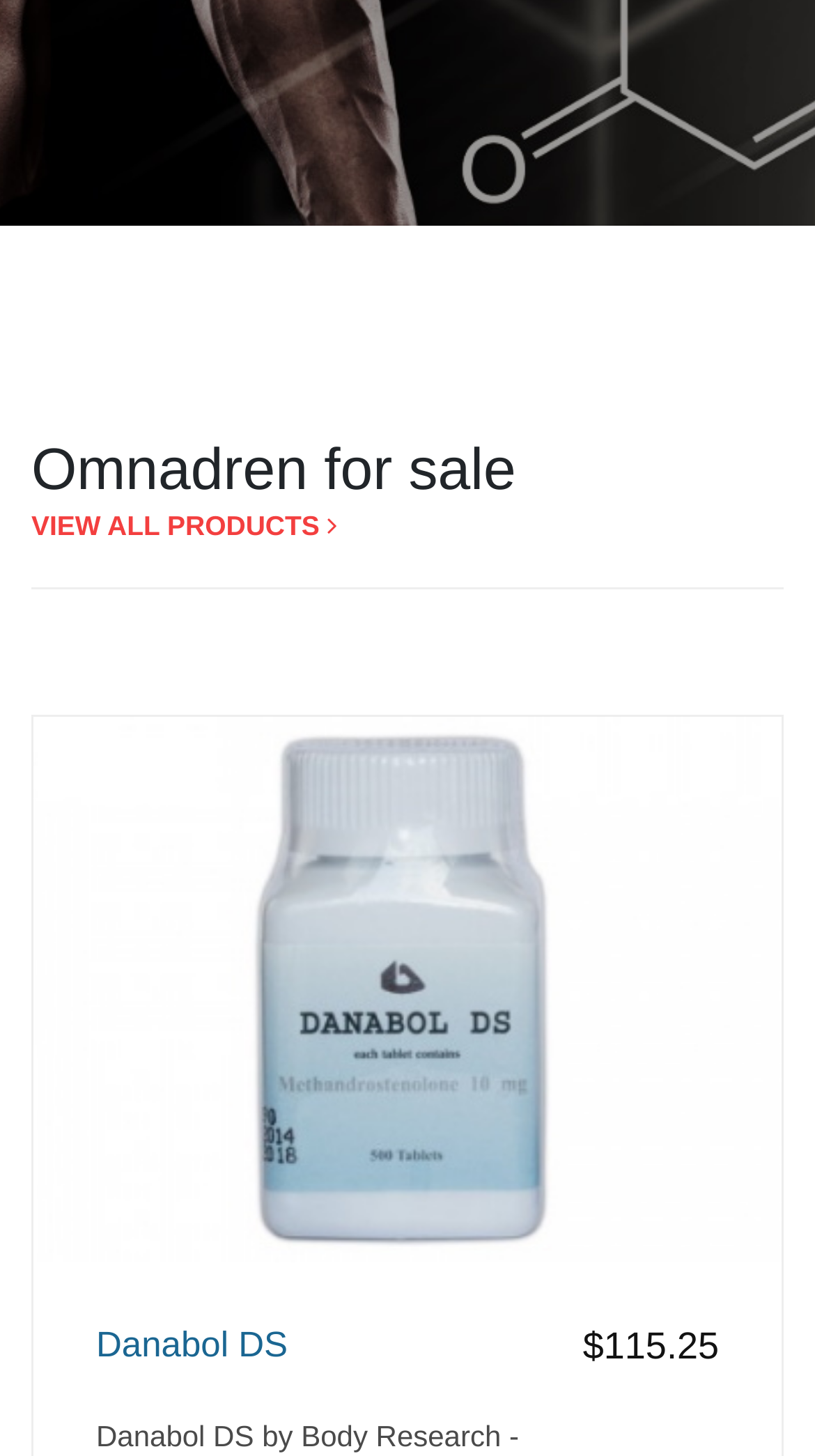Using the provided element description: "parent_node: Danabol DS", identify the bounding box coordinates. The coordinates should be four floats between 0 and 1 in the order [left, top, right, bottom].

[0.041, 0.667, 0.959, 0.692]